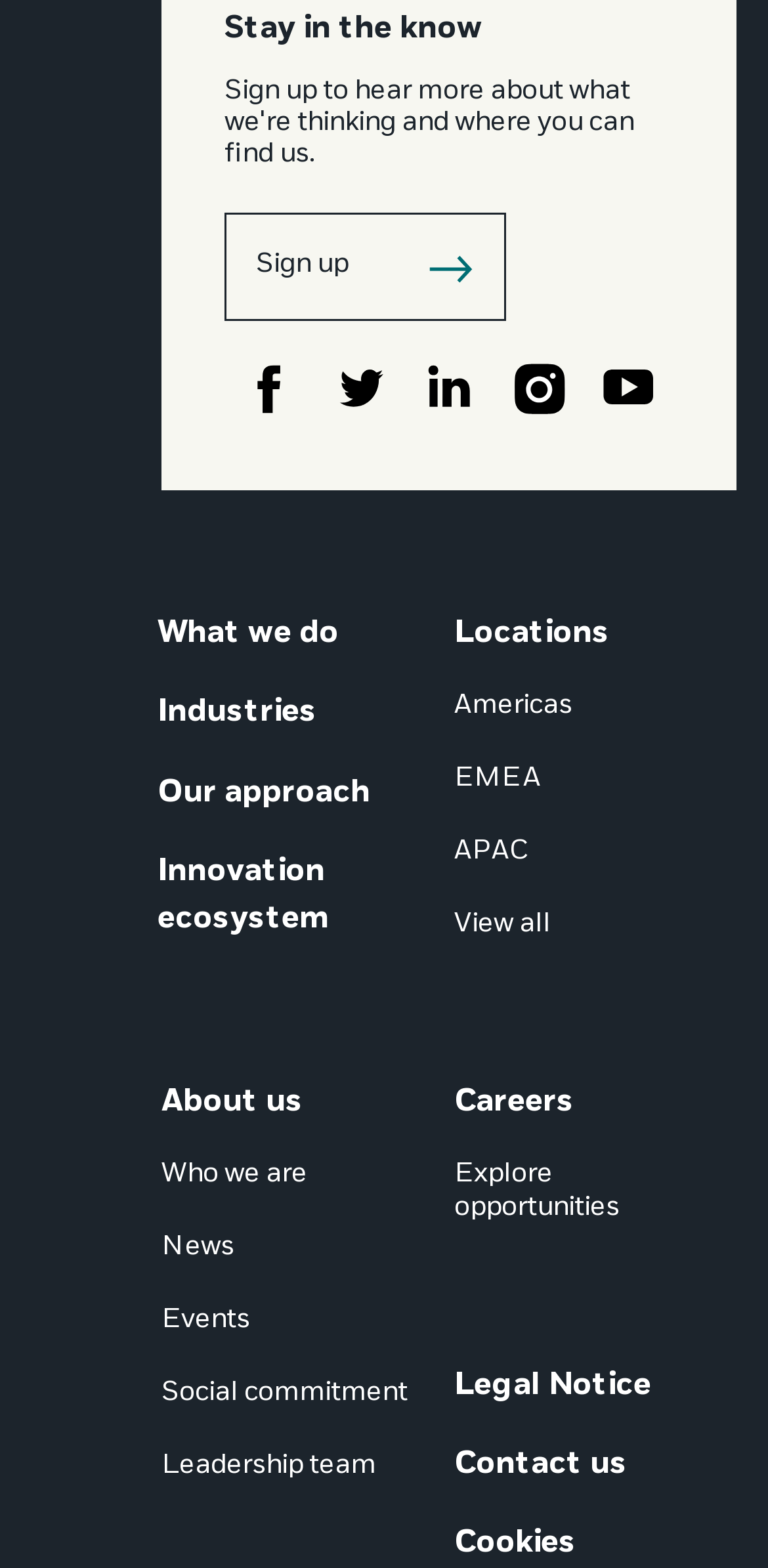Determine the bounding box coordinates of the clickable region to carry out the instruction: "Sign up".

[0.333, 0.155, 0.454, 0.179]